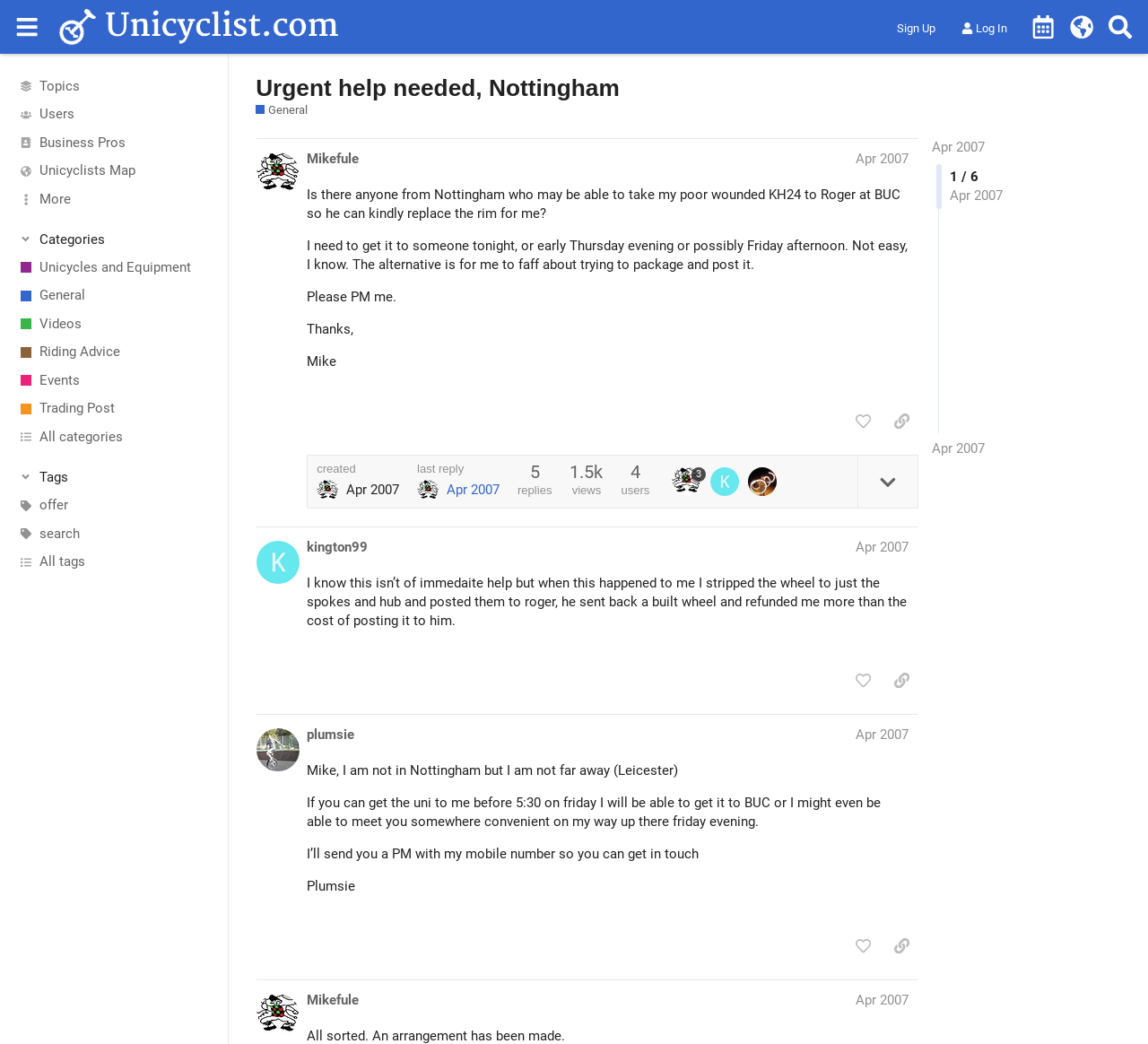Calculate the bounding box coordinates for the UI element based on the following description: "Unicycle Calendar". Ensure the coordinates are four float numbers between 0 and 1, i.e., [left, top, right, bottom].

[0.892, 0.007, 0.925, 0.044]